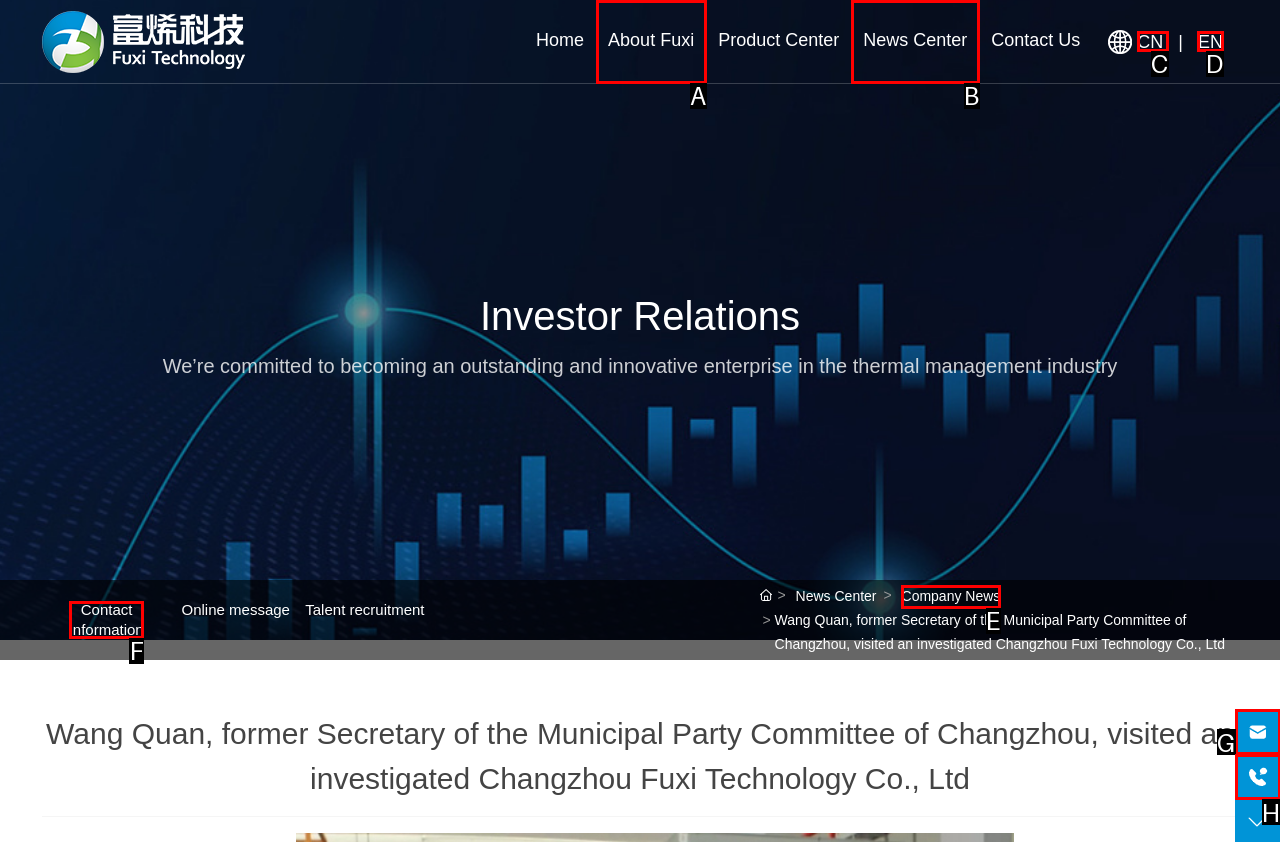Which UI element matches this description: News Center?
Reply with the letter of the correct option directly.

B